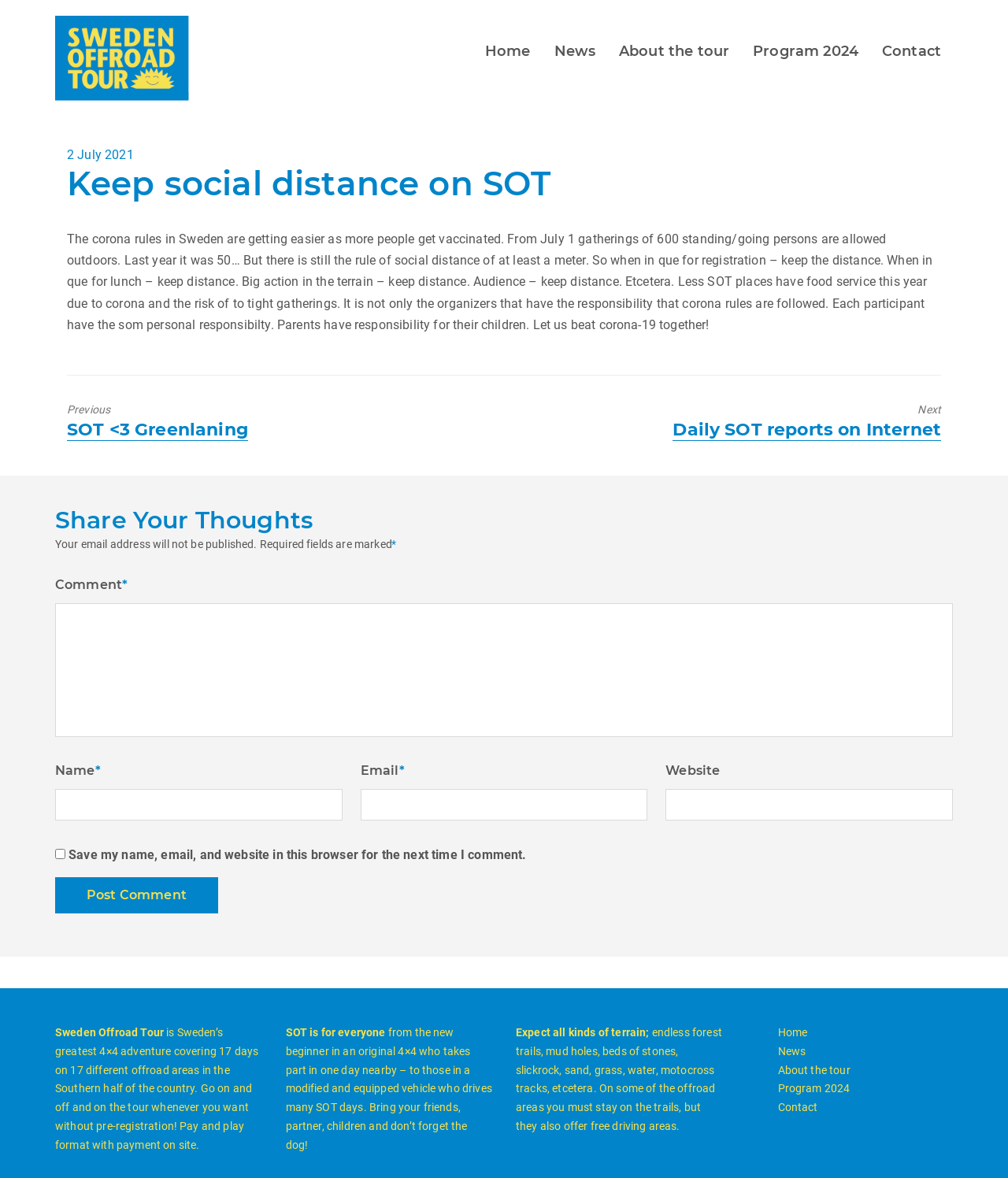Generate a comprehensive description of the webpage.

The webpage is about Sweden Offroad Tour (SOT), an adventure tour that covers 17 days of off-road driving in the southern half of Sweden. At the top of the page, there is a logo image of Sweden Offroad Tour, accompanied by a link to the tour's homepage. Below the logo, there is a navigation menu with links to different sections of the website, including Home, News, About the tour, Program 2024, and Contact.

The main content of the page is an article titled "Keep social distance on SOT", which discusses the importance of maintaining social distancing during the tour due to the ongoing COVID-19 pandemic. The article is divided into several paragraphs, with a heading and a timestamp indicating when it was posted. The text explains the current corona rules in Sweden and how they apply to the tour, emphasizing the responsibility of both organizers and participants to follow the rules.

Below the article, there are links to previous and next posts, as well as a section titled "Share Your Thoughts" where visitors can leave comments. The comment section includes fields for name, email, and website, as well as a checkbox to save the visitor's information for future comments. There is also a button to post the comment.

At the bottom of the page, there is a brief description of Sweden Offroad Tour, highlighting its unique features and flexibility. The description is accompanied by several links to different sections of the website, including Home, News, About the tour, Program 2024, and Contact.